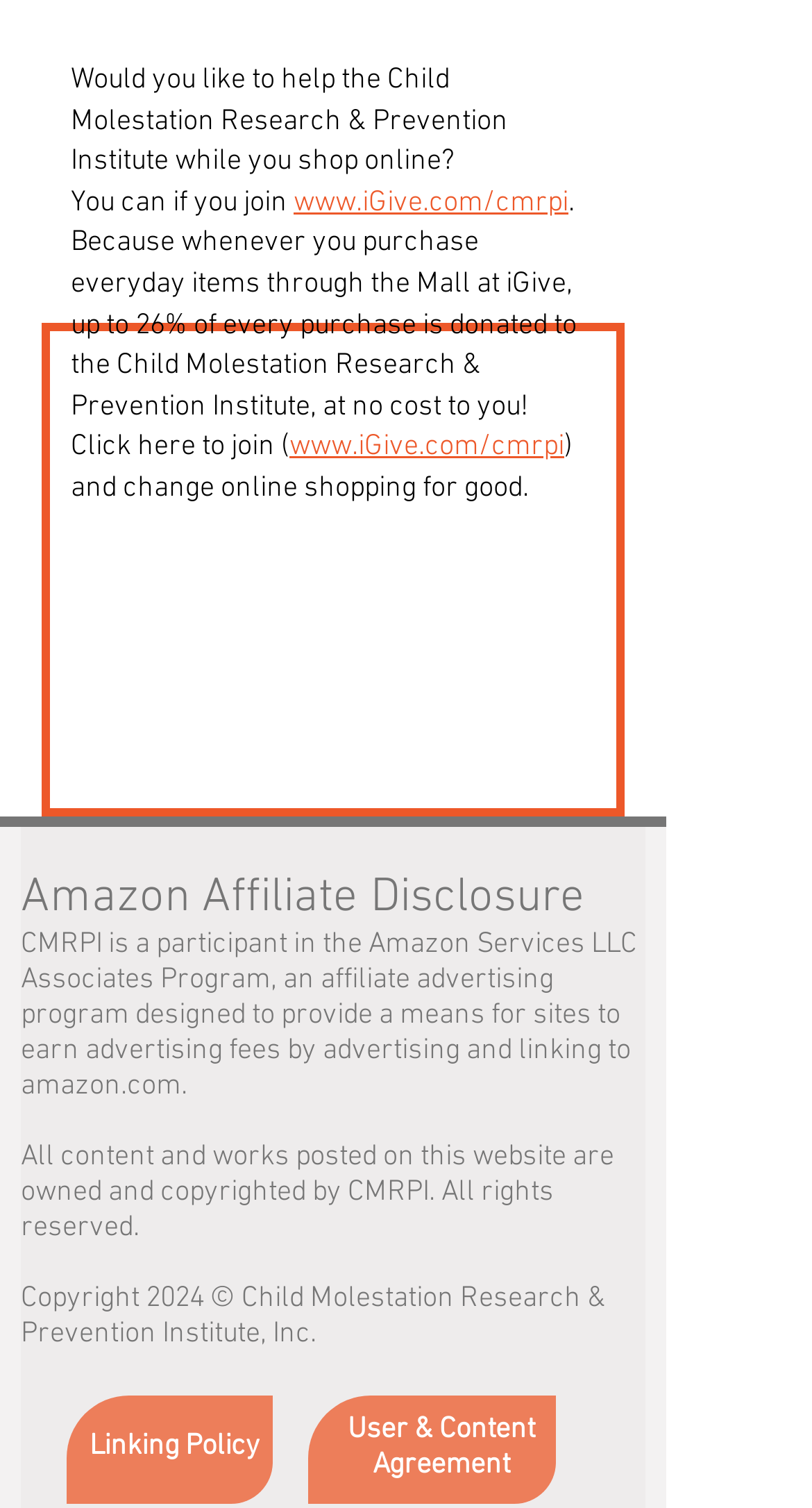Based on the visual content of the image, answer the question thoroughly: What is the year of copyright?

The year of copyright is 2024, as stated in the text 'Copyright 2024 © Child Molestation Research & Prevention Institute, Inc'.